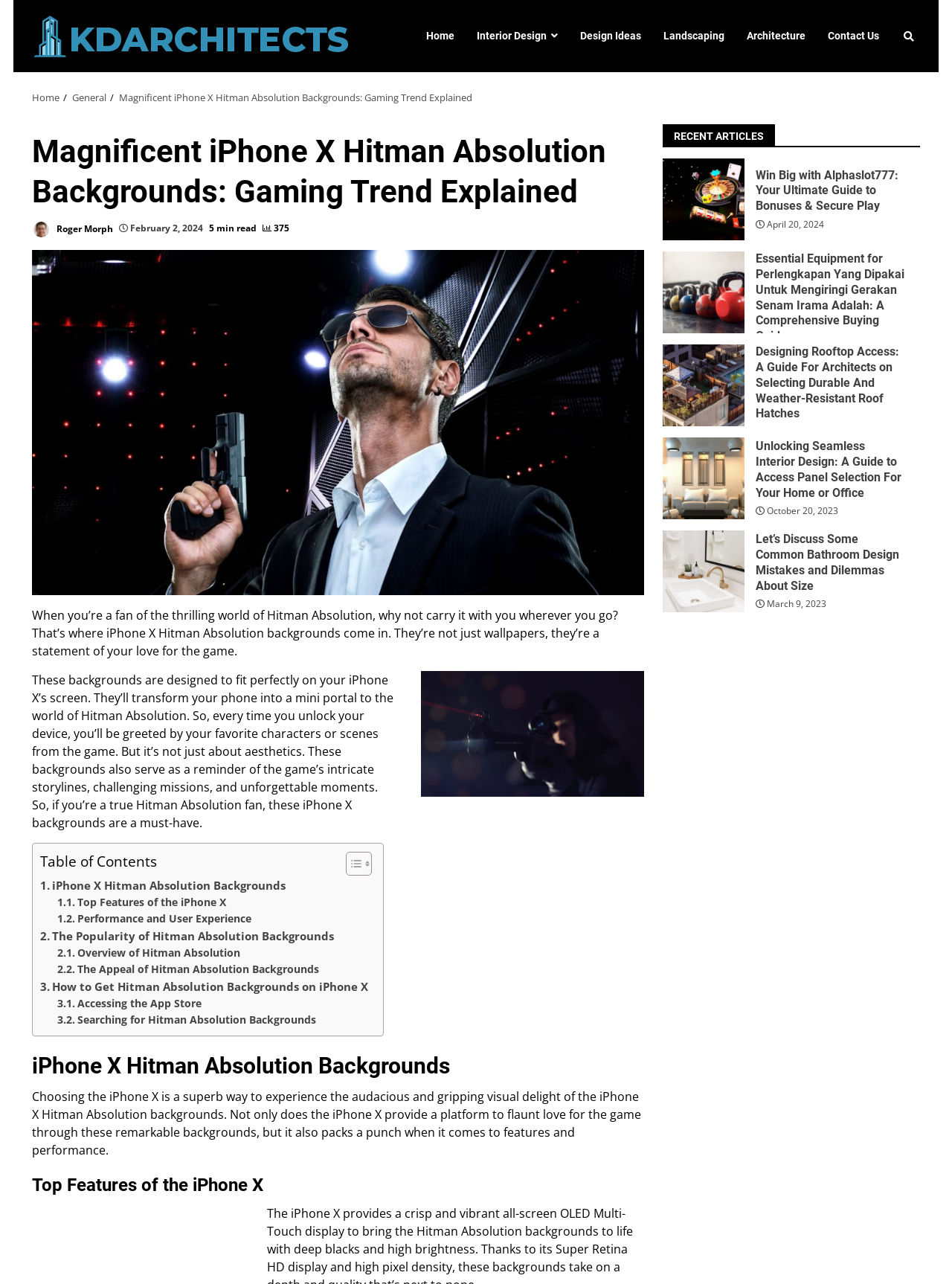Show me the bounding box coordinates of the clickable region to achieve the task as per the instruction: "Check the 'Contact Us' page".

[0.858, 0.014, 0.923, 0.042]